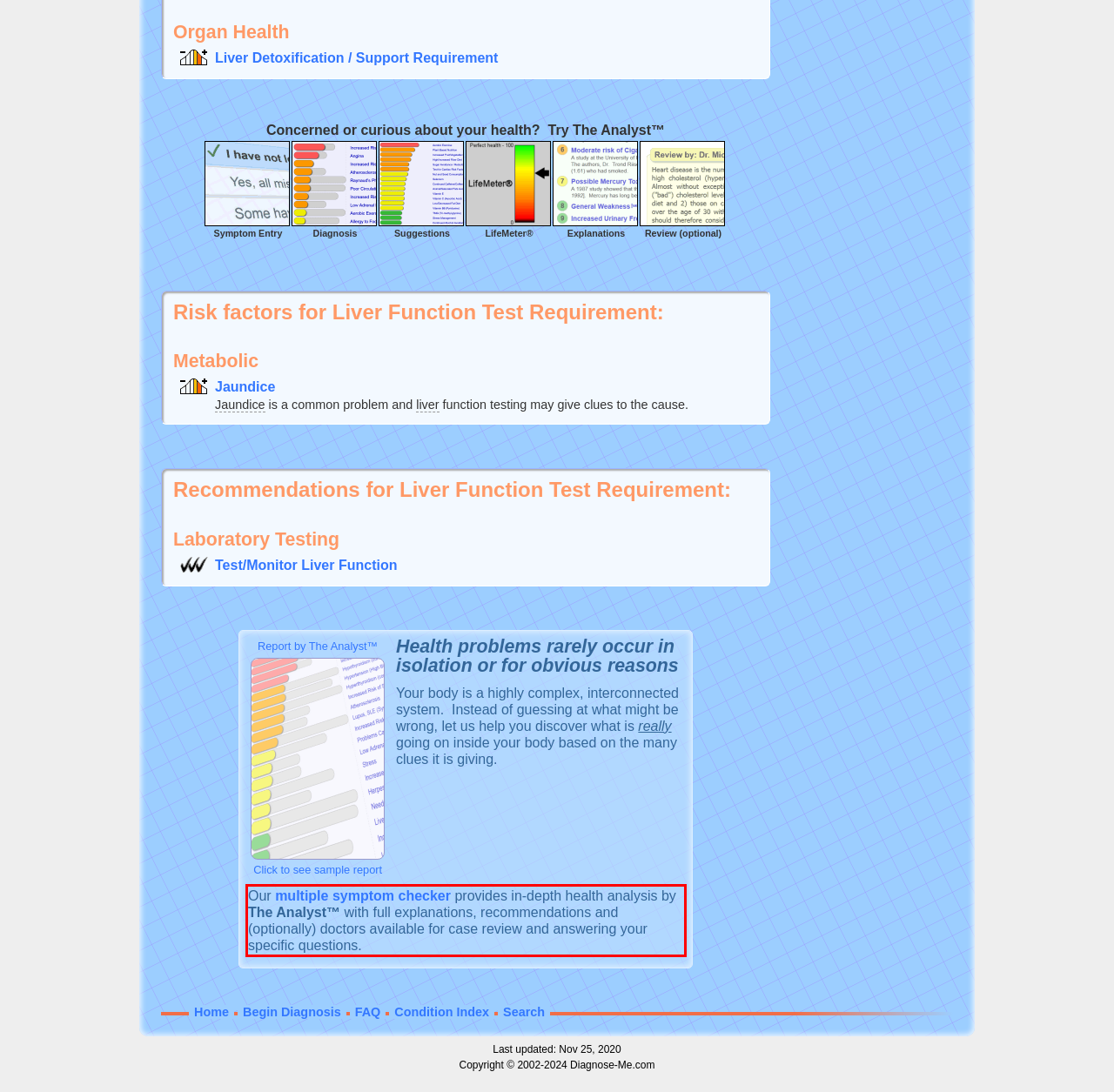You are provided with a screenshot of a webpage featuring a red rectangle bounding box. Extract the text content within this red bounding box using OCR.

Our multiple symptom checker provides in-depth health analysis by The Analyst™ with full explanations, recommendations and (optionally) doctors available for case review and answering your specific questions.